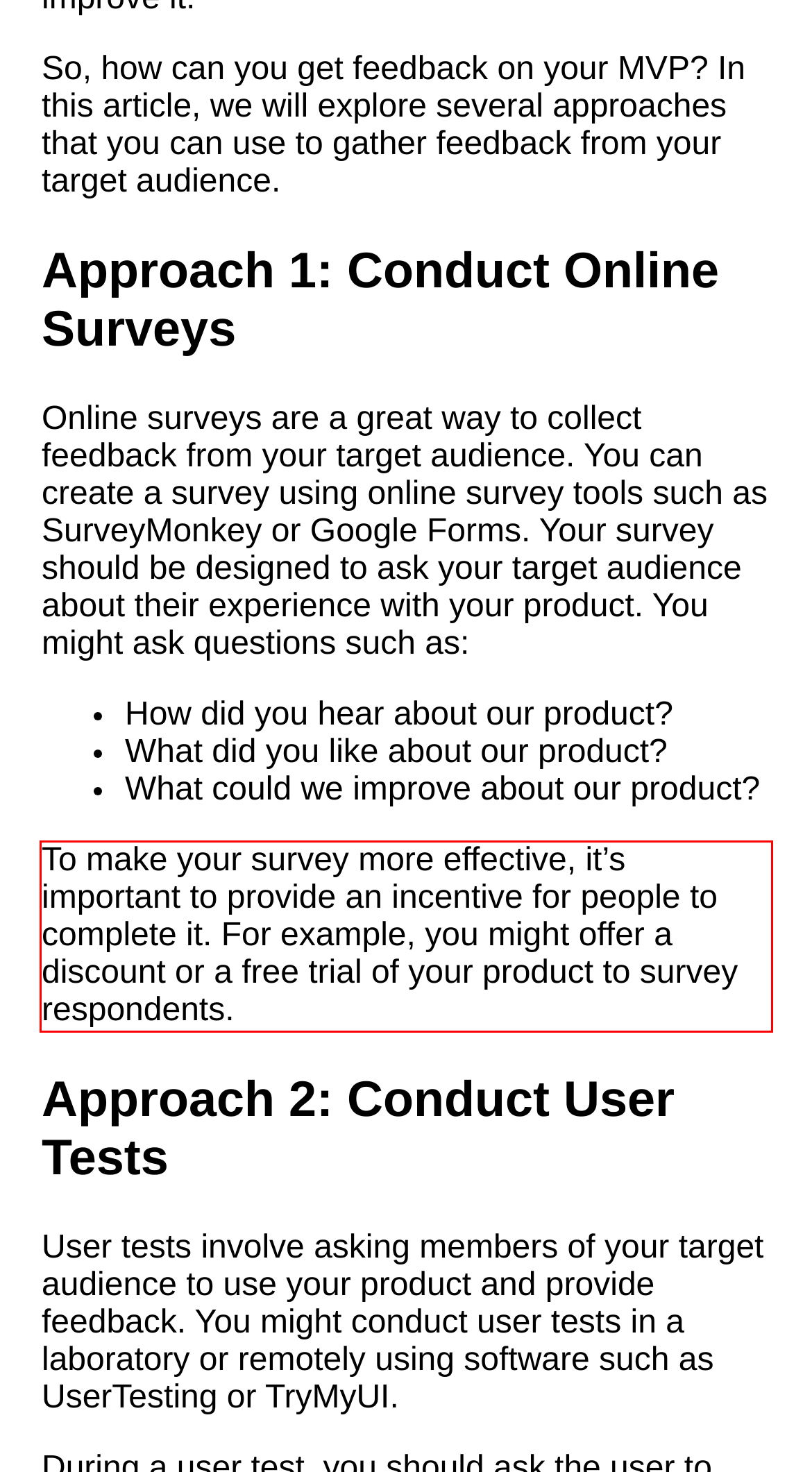With the provided screenshot of a webpage, locate the red bounding box and perform OCR to extract the text content inside it.

To make your survey more effective, it’s important to provide an incentive for people to complete it. For example, you might offer a discount or a free trial of your product to survey respondents.